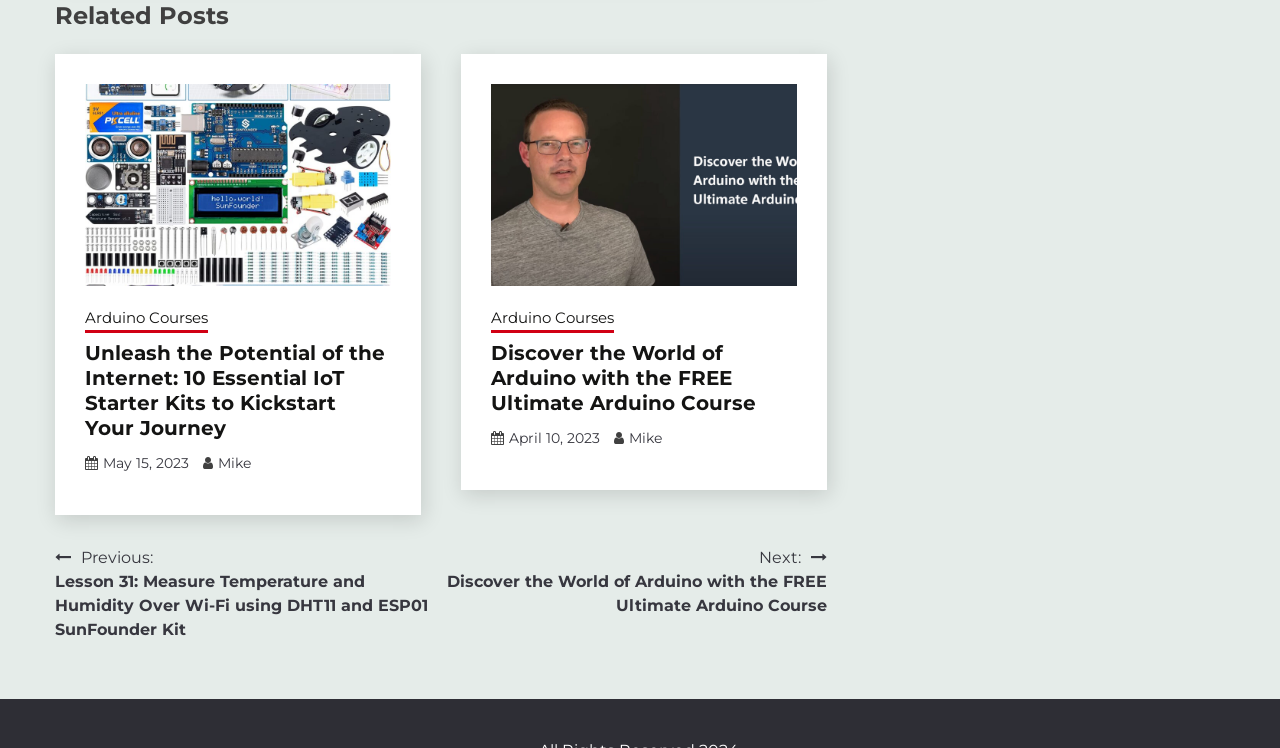Locate the bounding box coordinates of the region to be clicked to comply with the following instruction: "Read the article 'Unleash the Potential of the Internet: 10 Essential IoT Starter Kits to Kickstart Your Journey'". The coordinates must be four float numbers between 0 and 1, in the form [left, top, right, bottom].

[0.066, 0.455, 0.305, 0.589]